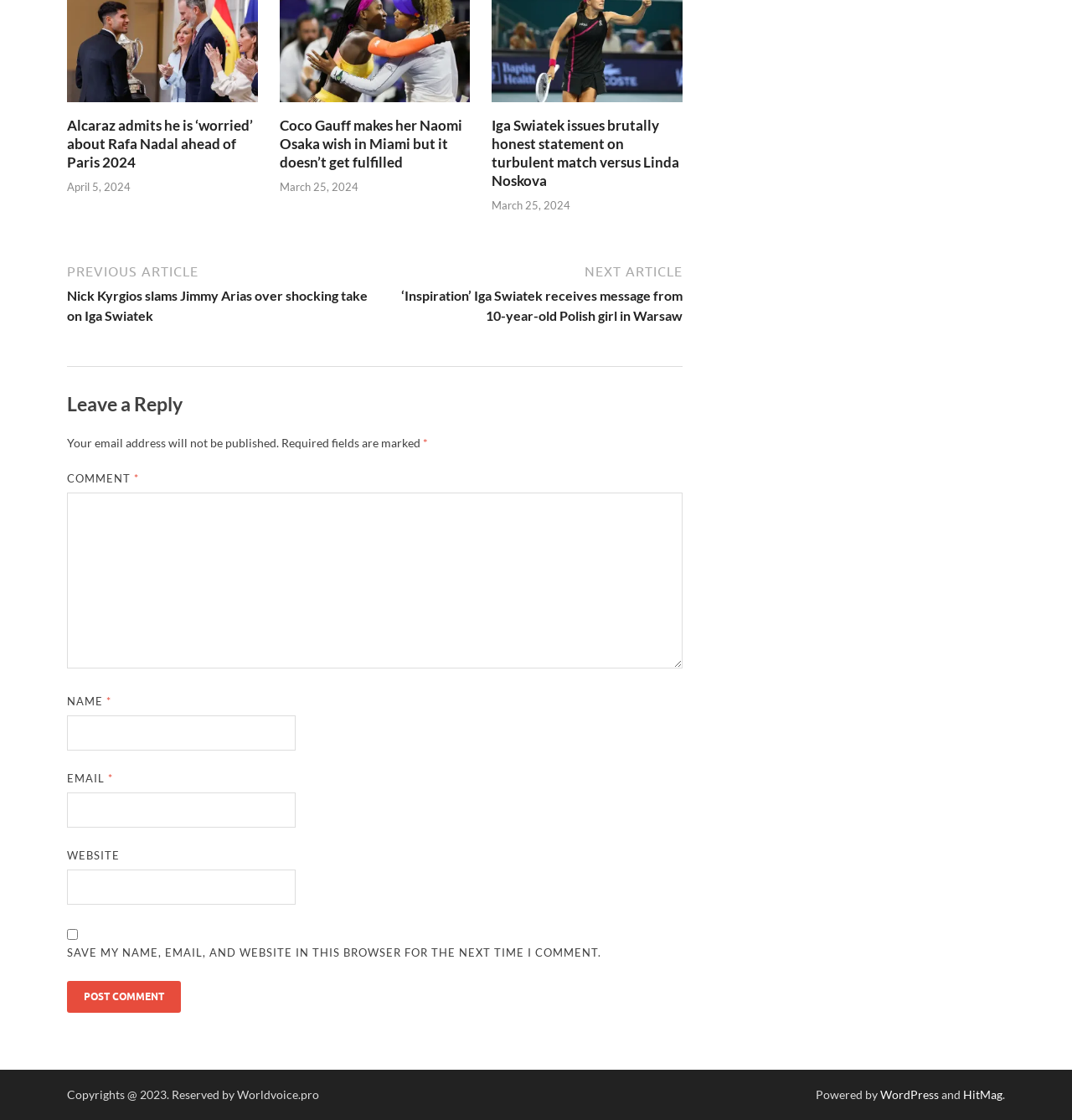Could you find the bounding box coordinates of the clickable area to complete this instruction: "Enter a comment in the text box"?

[0.062, 0.44, 0.637, 0.597]